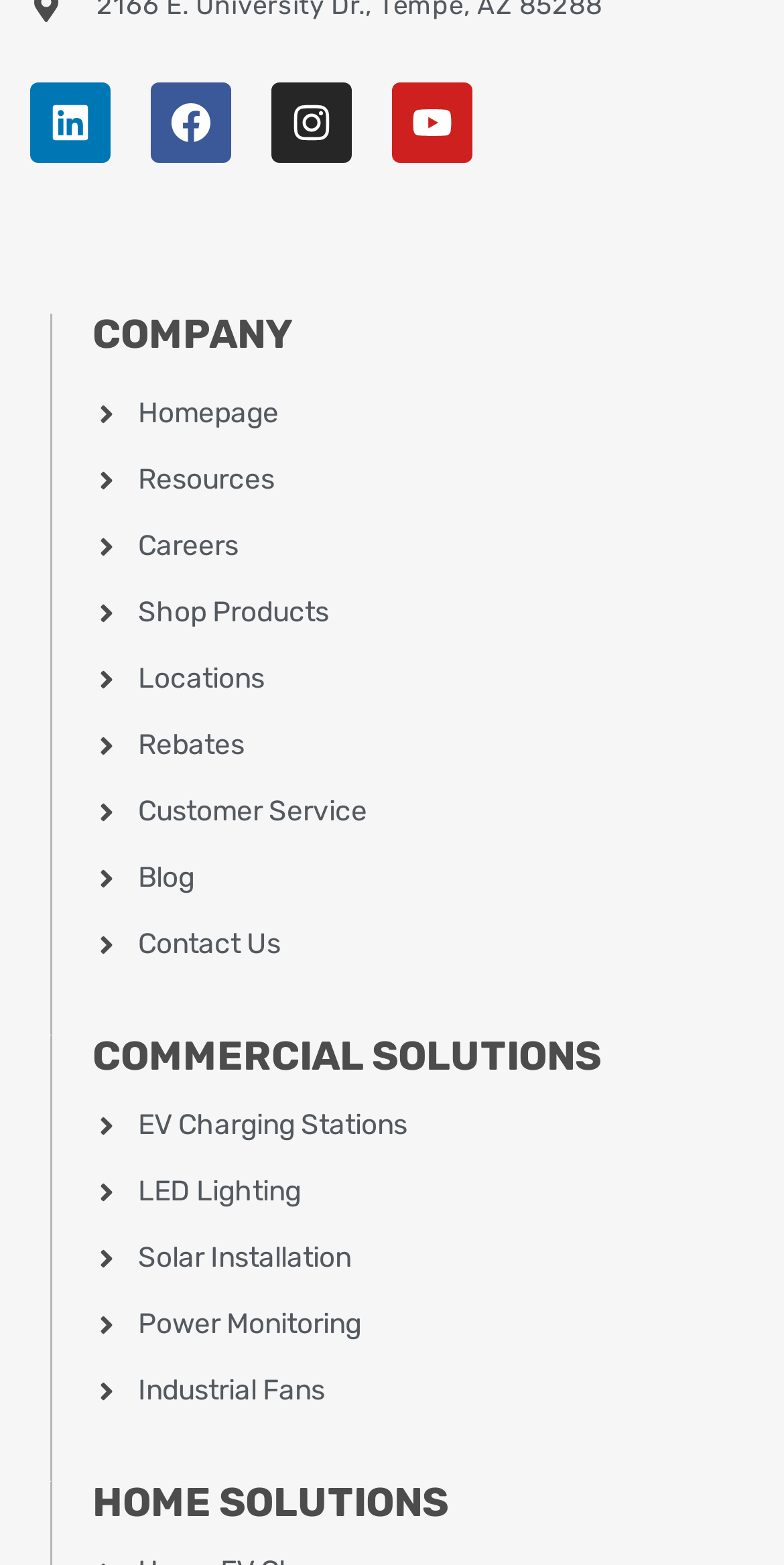How many links are there in the main navigation menu?
Provide a detailed answer to the question using information from the image.

I can see that there are nine links in the main navigation menu, which are 'Homepage', 'Resources', 'Careers', 'Shop Products', 'Locations', 'Rebates', 'Customer Service', 'Blog', and 'Contact Us'.